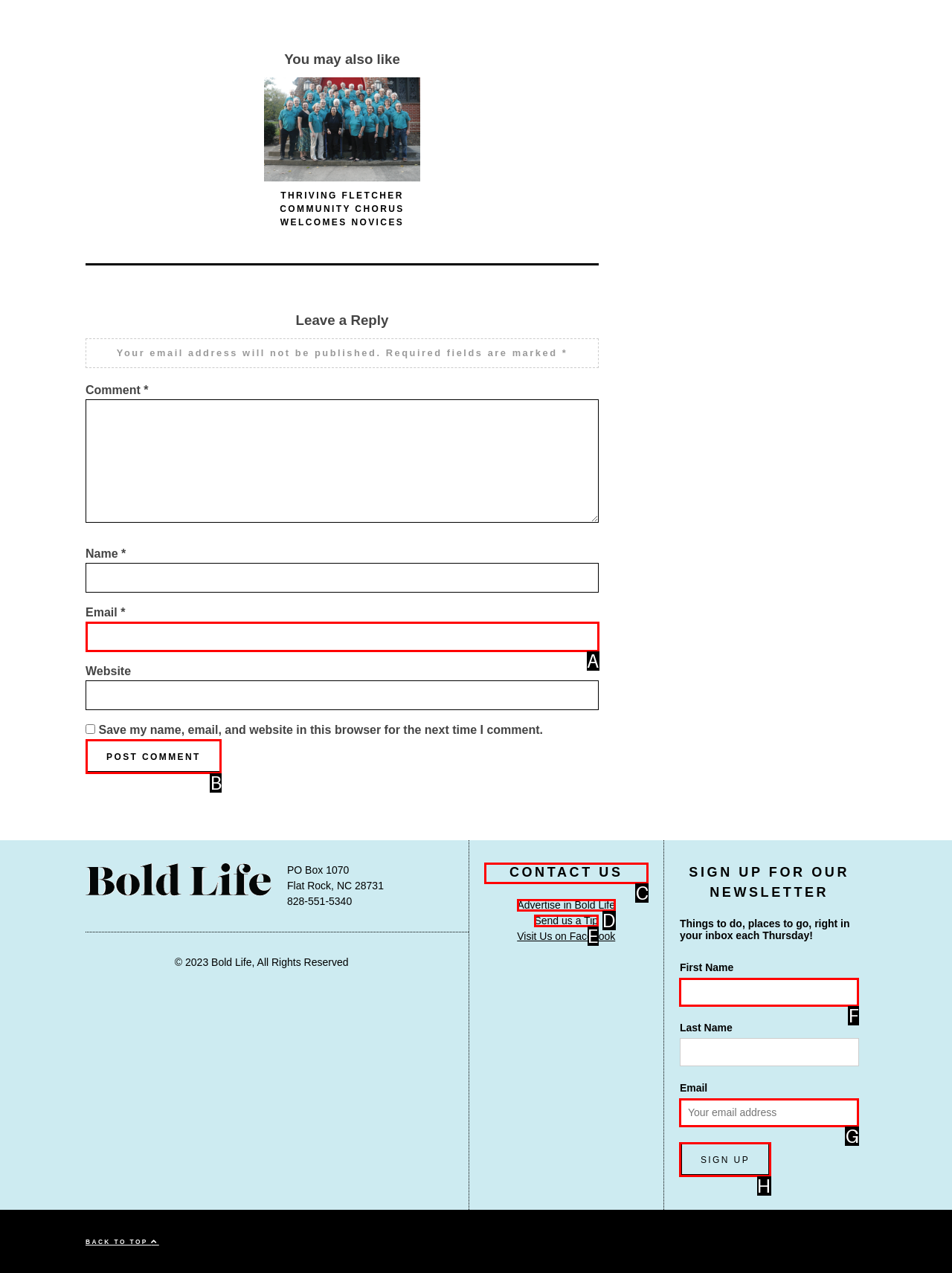Which option should be clicked to execute the task: Contact us?
Reply with the letter of the chosen option.

C